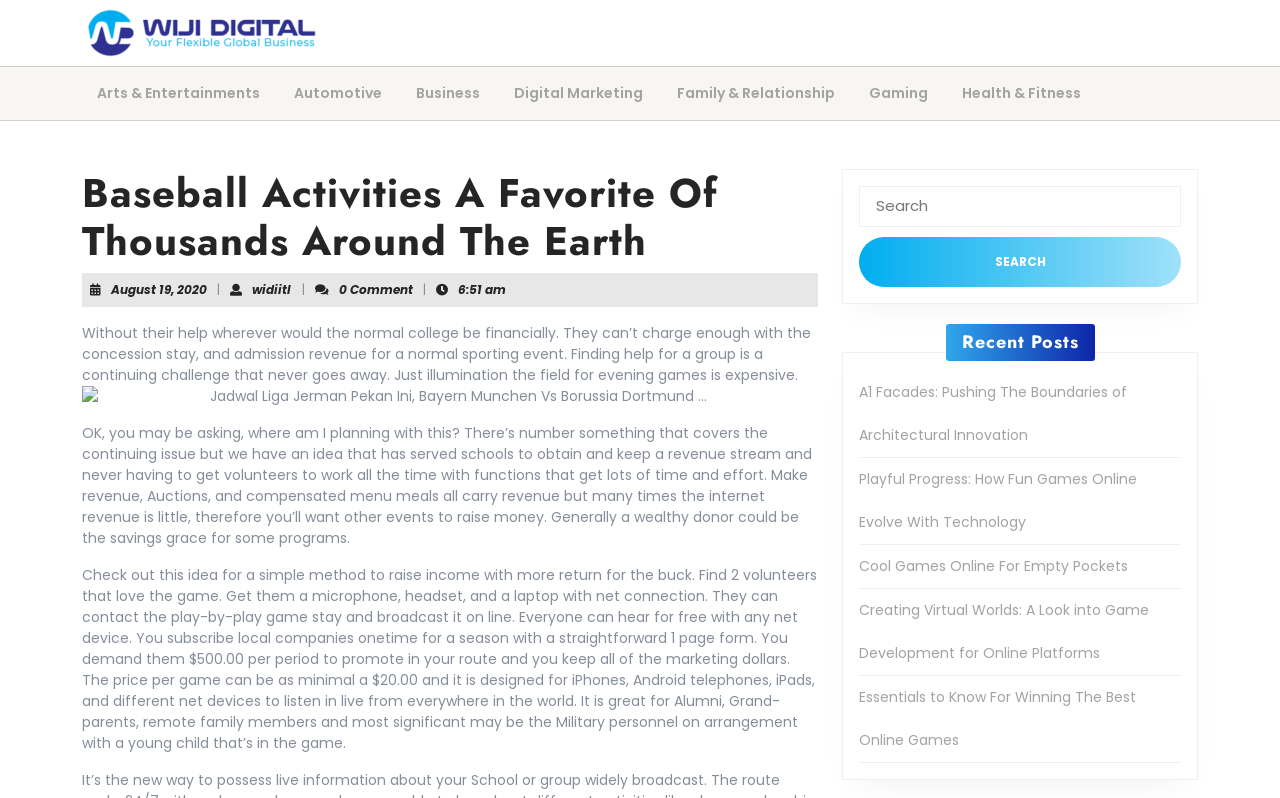Please determine the bounding box of the UI element that matches this description: Automotive. The coordinates should be given as (top-left x, top-left y, bottom-right x, bottom-right y), with all values between 0 and 1.

[0.218, 0.104, 0.31, 0.13]